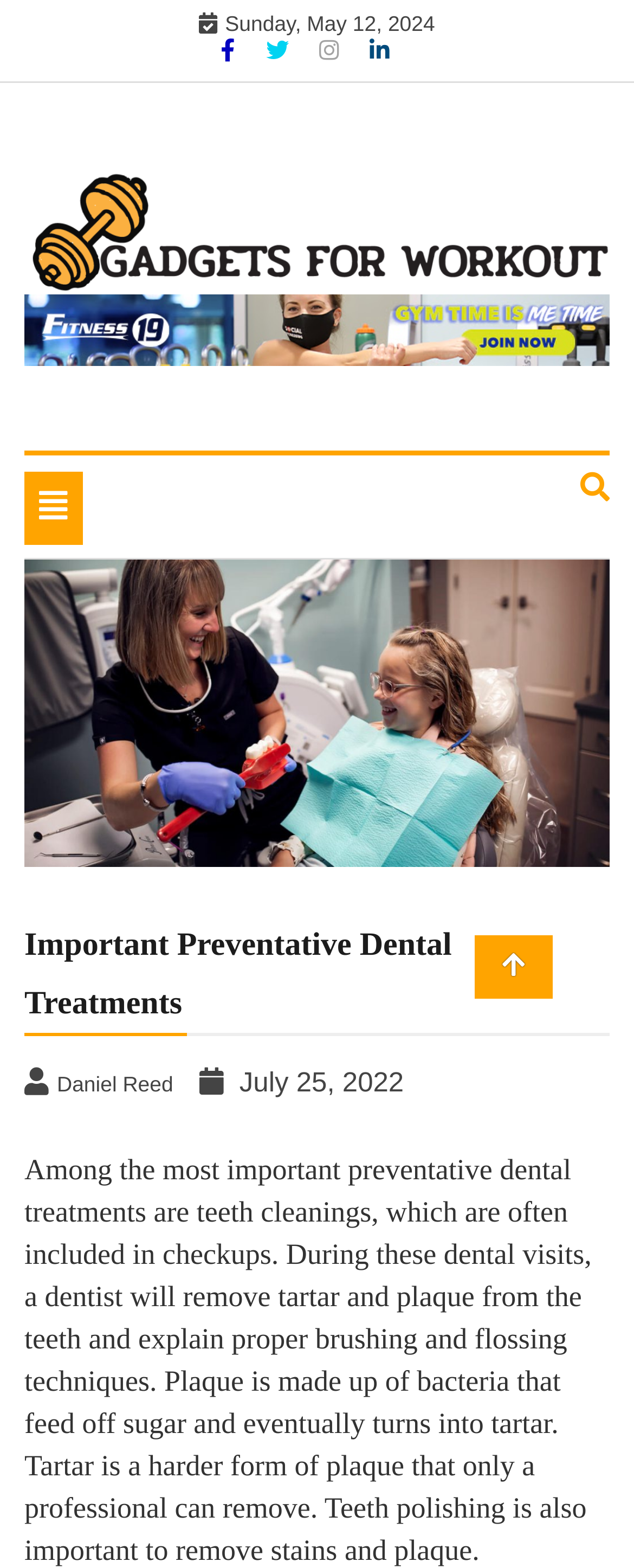Please identify the bounding box coordinates of the clickable area that will fulfill the following instruction: "Go to Gadgets For Workout homepage". The coordinates should be in the format of four float numbers between 0 and 1, i.e., [left, top, right, bottom].

[0.038, 0.11, 0.962, 0.187]